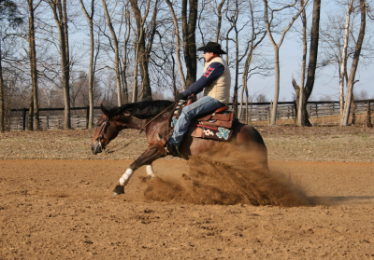What is the horse doing in the arena?
Respond to the question with a single word or phrase according to the image.

Kicking up dust